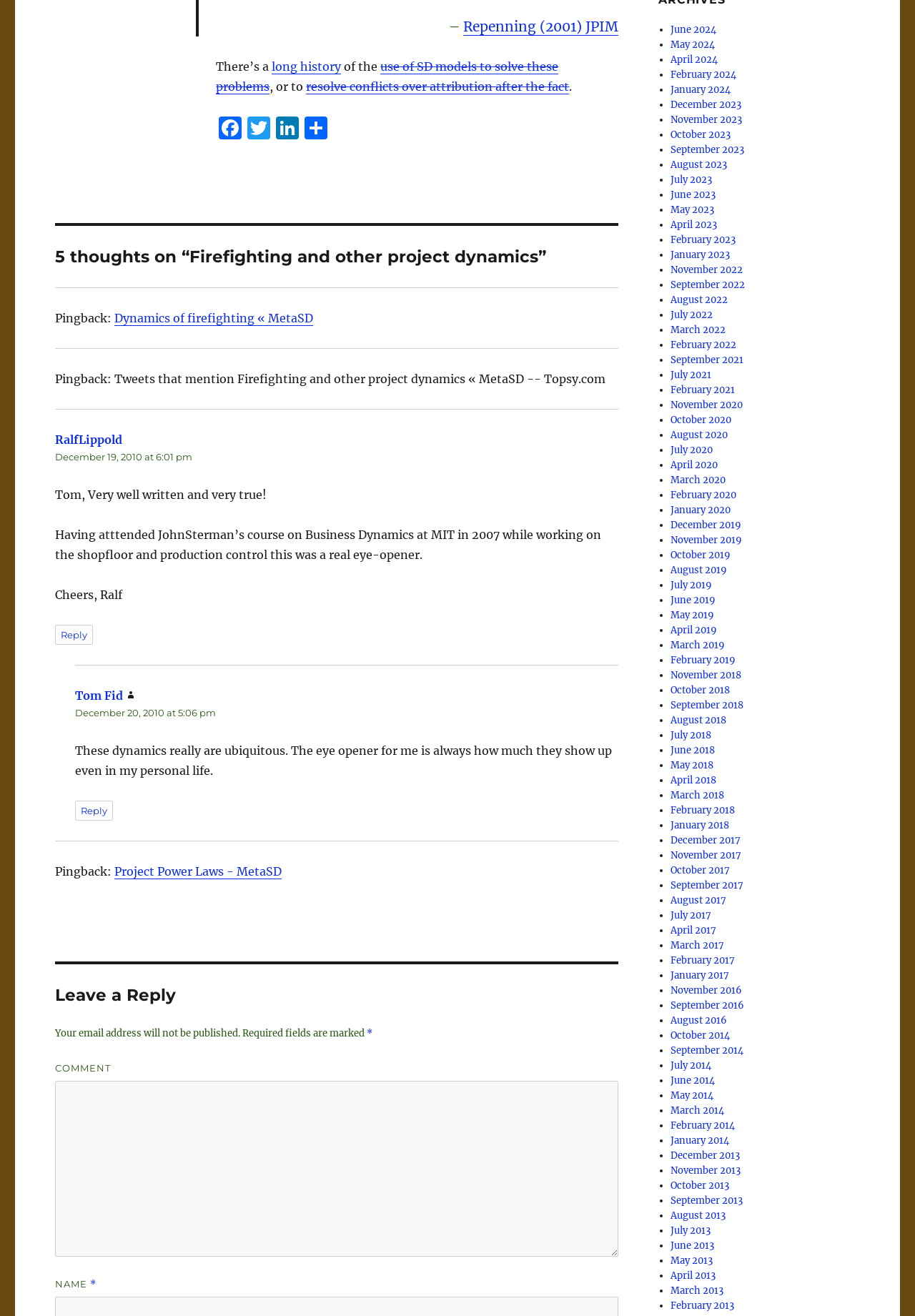Respond with a single word or phrase:
What is the title of the article?

5 thoughts on “Firefighting and other project dynamics”